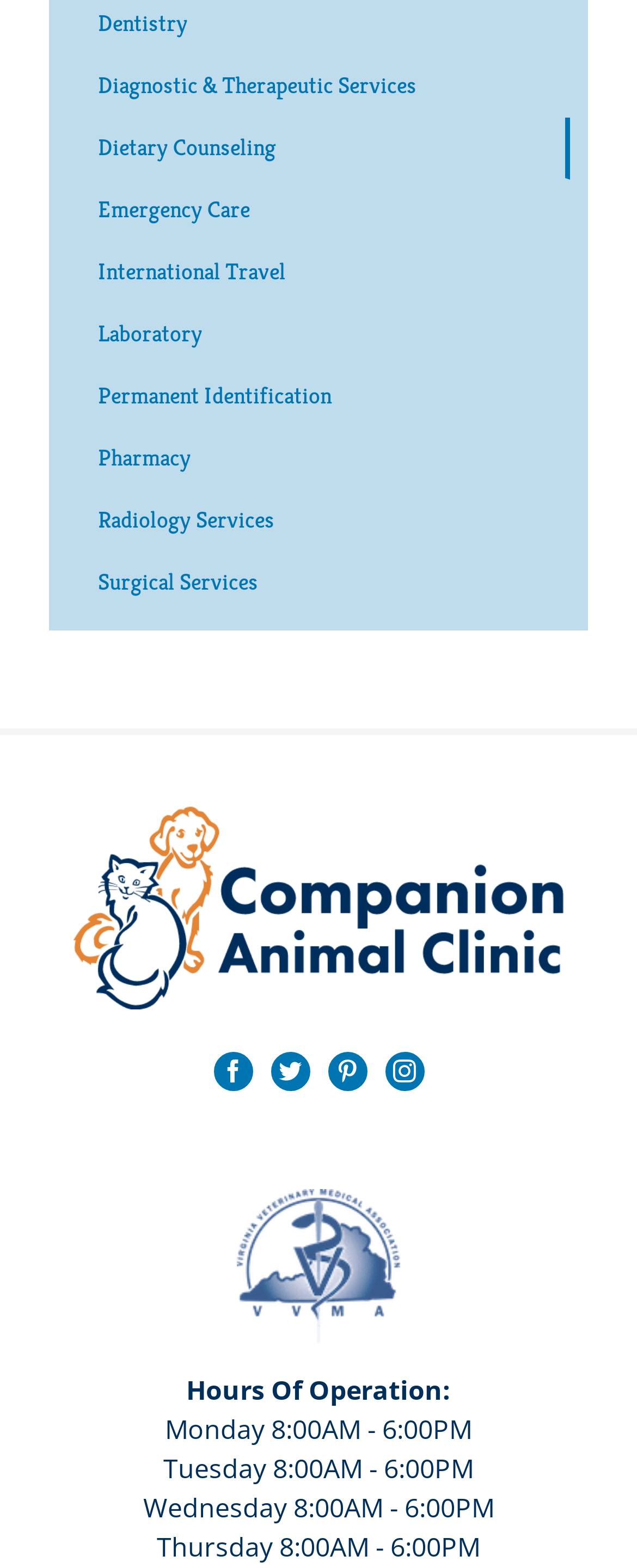Find the bounding box coordinates of the area that needs to be clicked in order to achieve the following instruction: "Click Diagnostic & Therapeutic Services". The coordinates should be specified as four float numbers between 0 and 1, i.e., [left, top, right, bottom].

[0.103, 0.036, 0.895, 0.075]